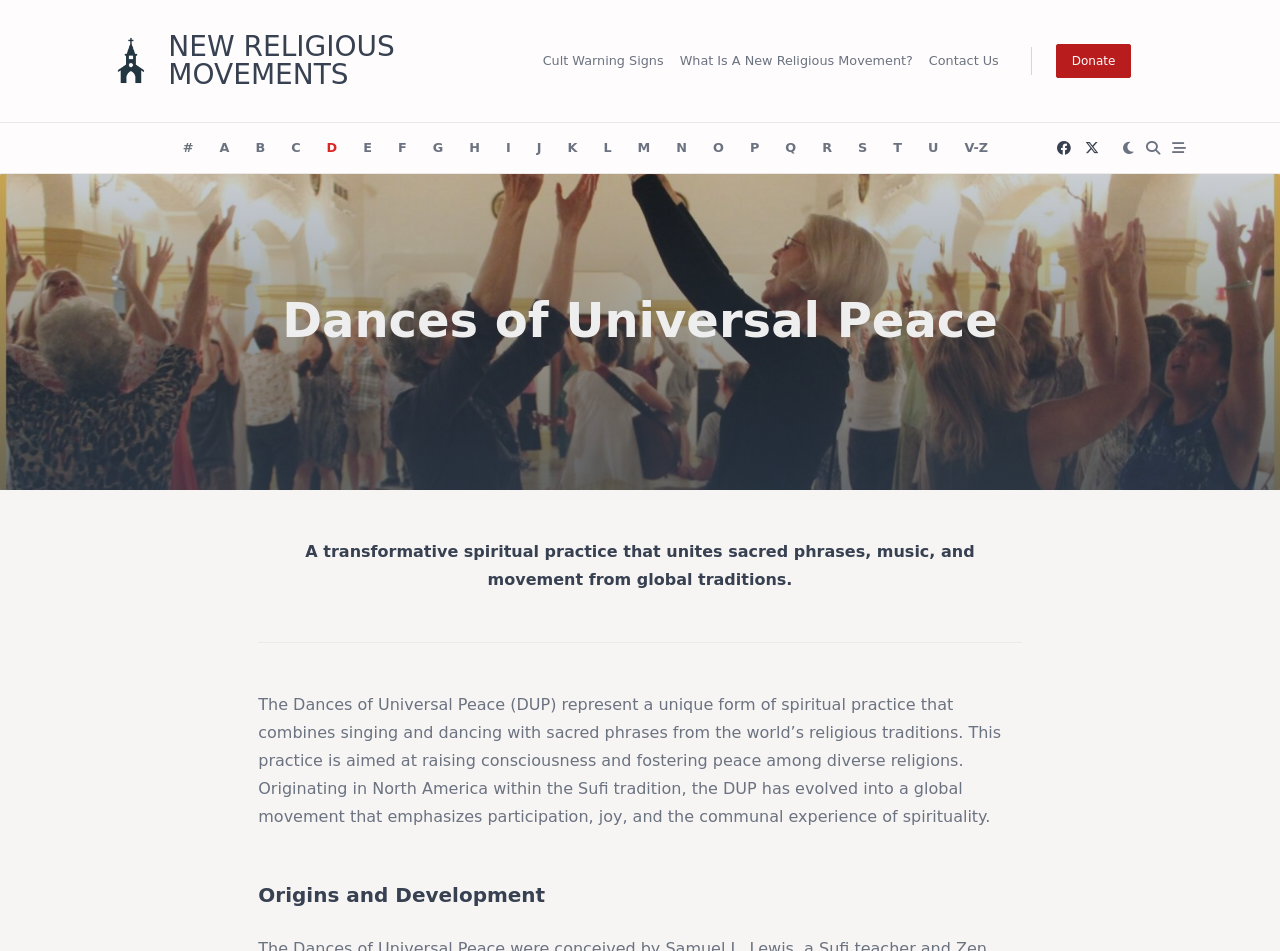What is the relationship between the Dances of Universal Peace and religious traditions?
Answer the question based on the image using a single word or a brief phrase.

Combines sacred phrases